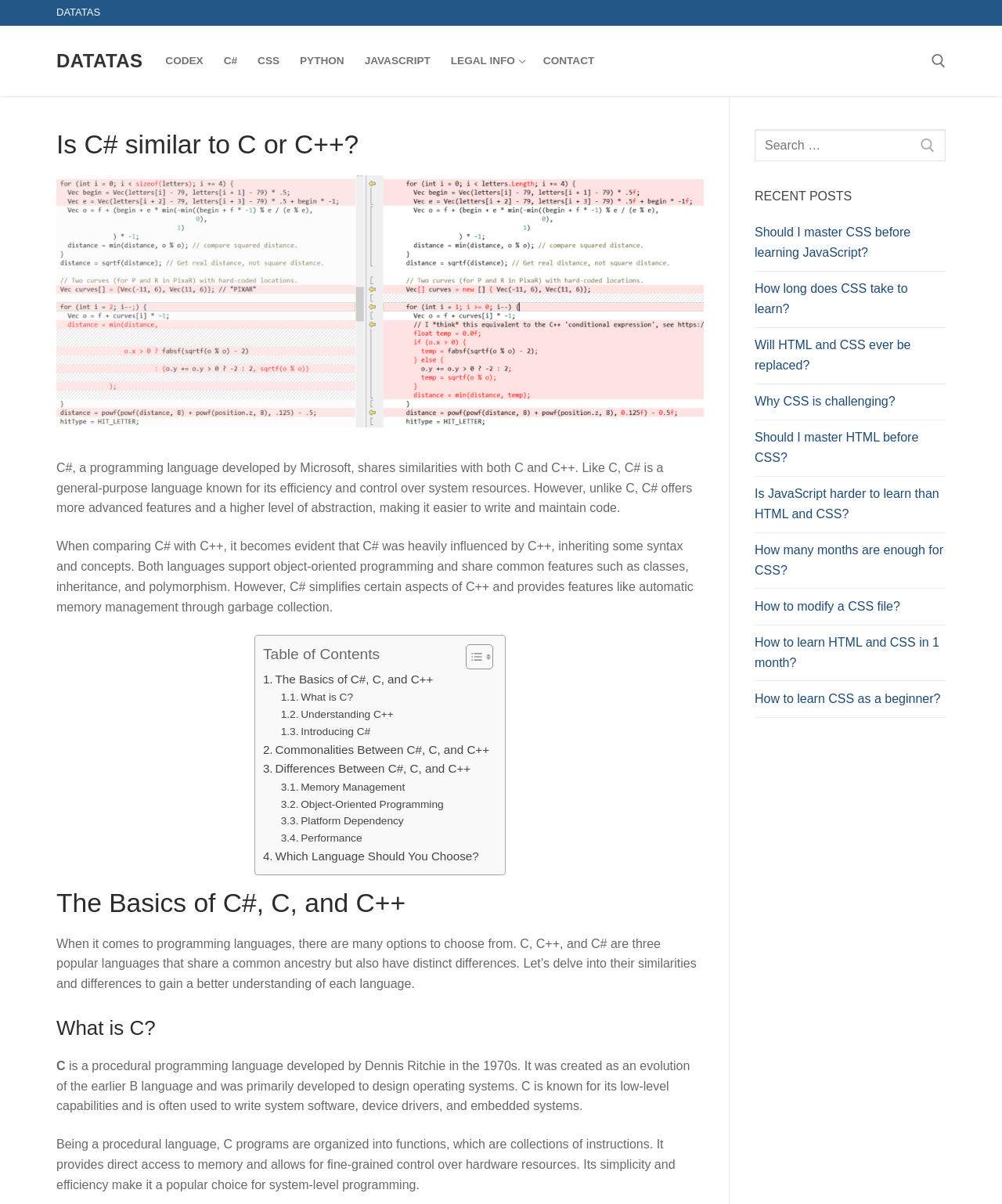Given the element description, predict the bounding box coordinates in the format (top-left x, top-left y, bottom-right x, bottom-right y), using floating point numbers between 0 and 1: parent_node: Search for:

[0.908, 0.107, 0.944, 0.134]